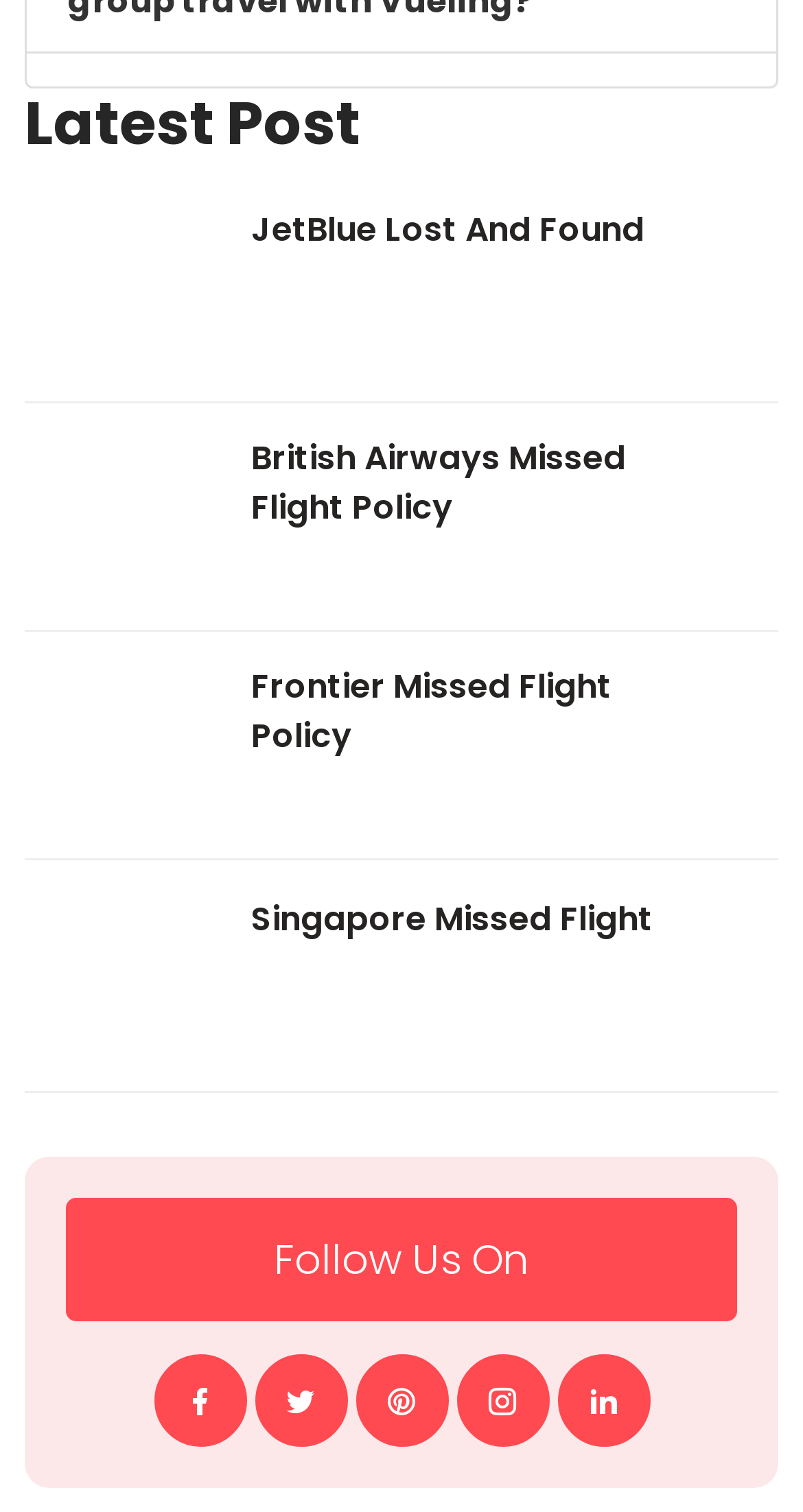Show the bounding box coordinates of the element that should be clicked to complete the task: "Click the Explore your accessibility options button".

None